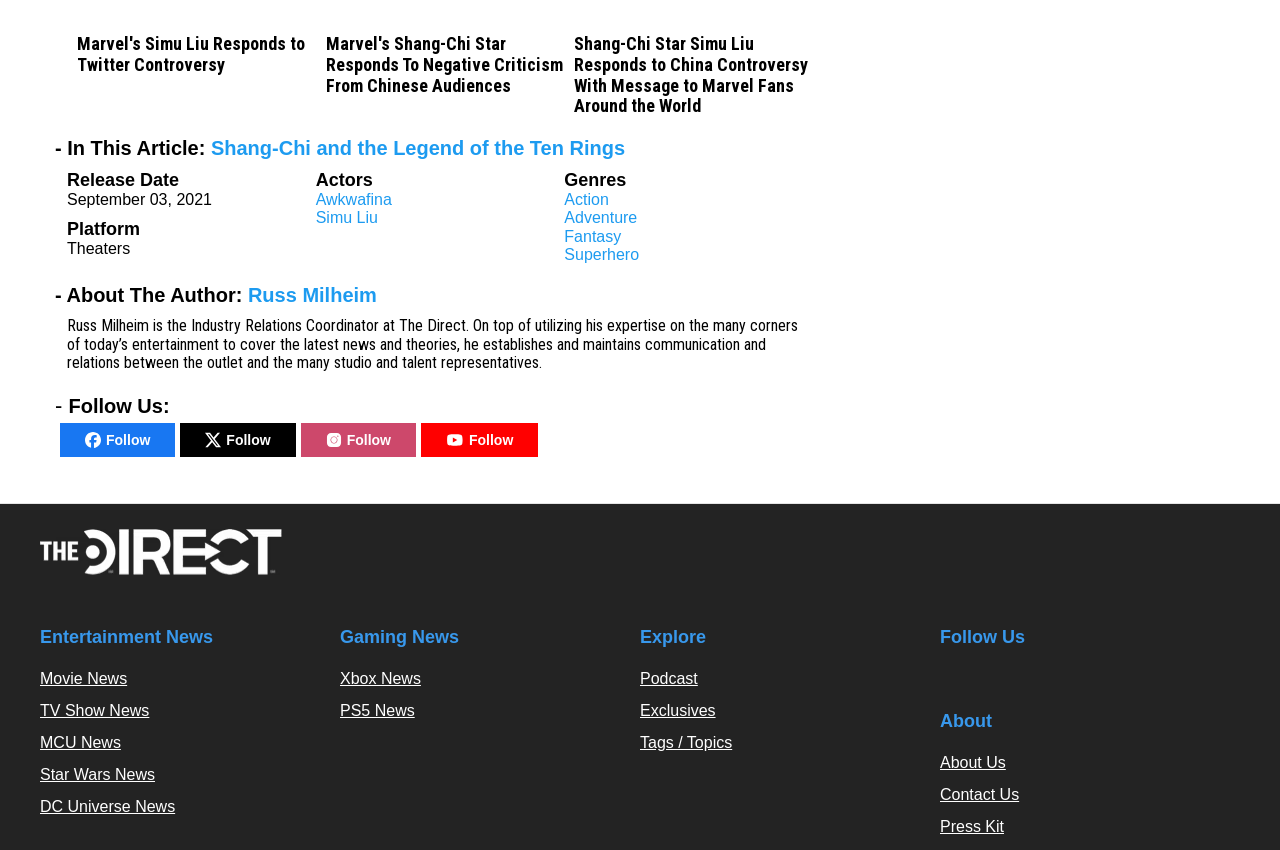What is the title of the first article?
Please provide a single word or phrase as your answer based on the screenshot.

Marvel's Simu Liu Responds to Twitter Controversy